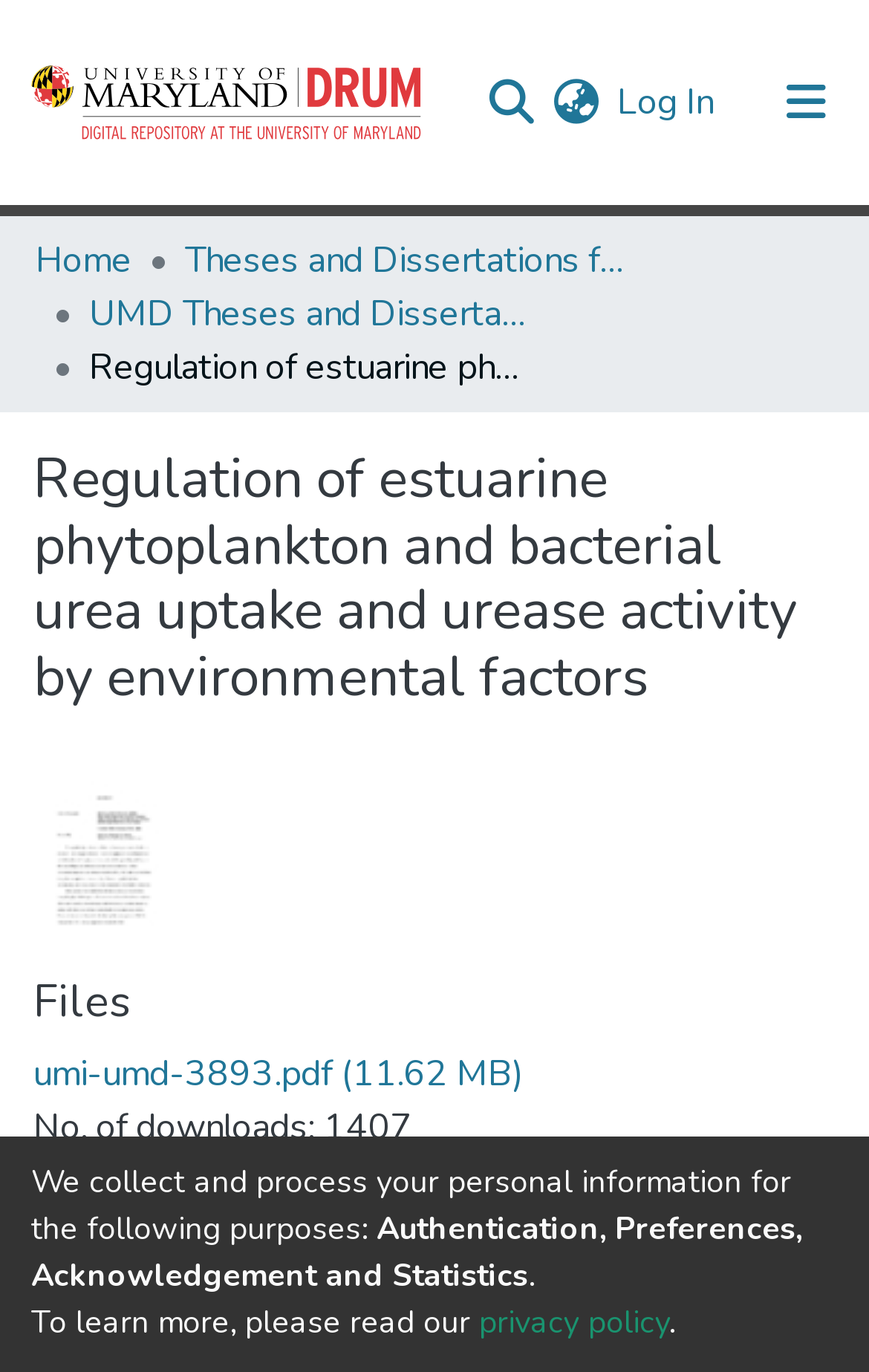Pinpoint the bounding box coordinates of the clickable element to carry out the following instruction: "Download the PDF file."

[0.038, 0.764, 0.603, 0.8]